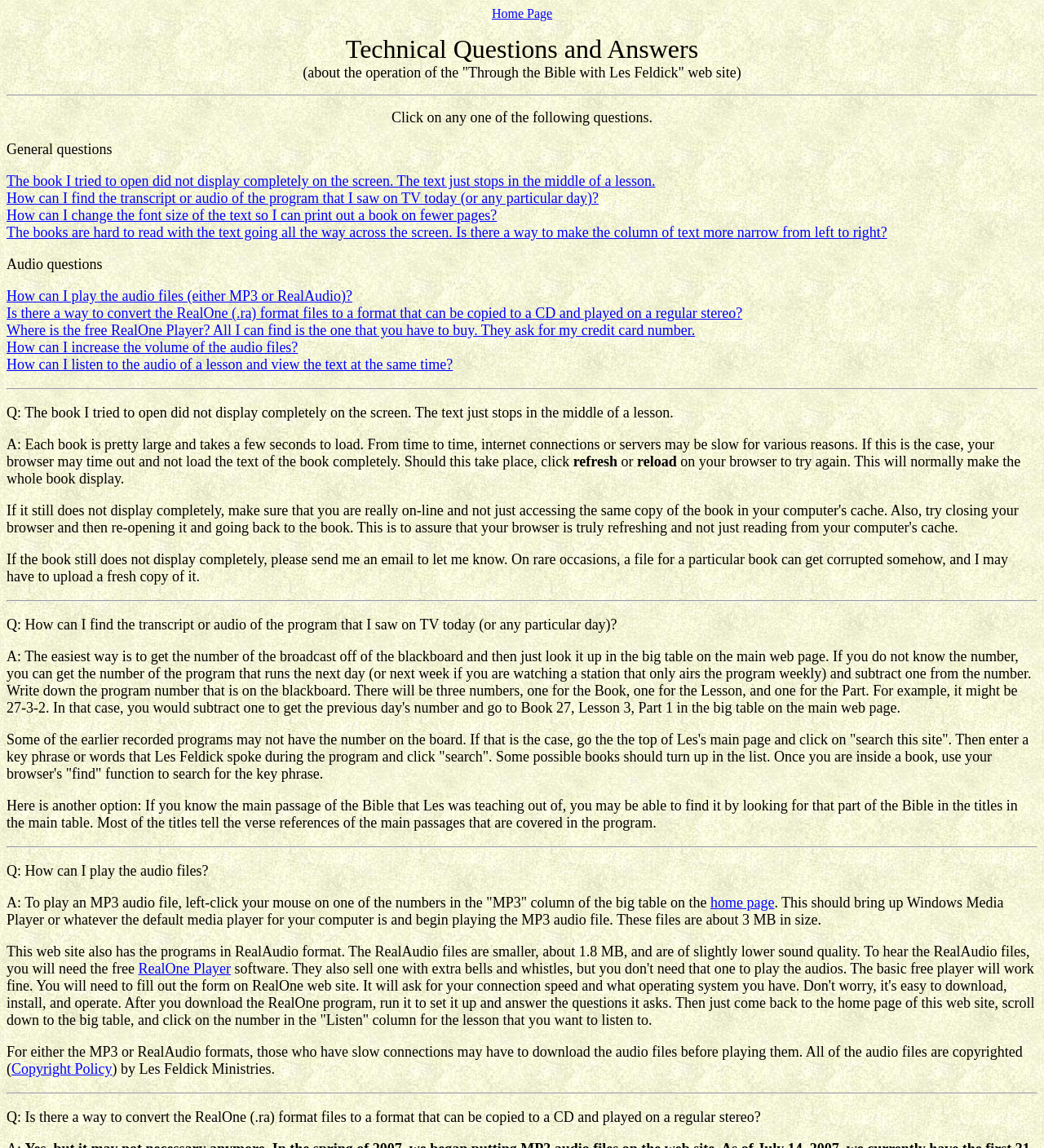Please provide a detailed answer to the question below based on the screenshot: 
Why are some audio files copyrighted?

The audio files on this website are copyrighted by Les Feldick Ministries, which means that they own the rights to the content and it is not allowed to be used without their permission.